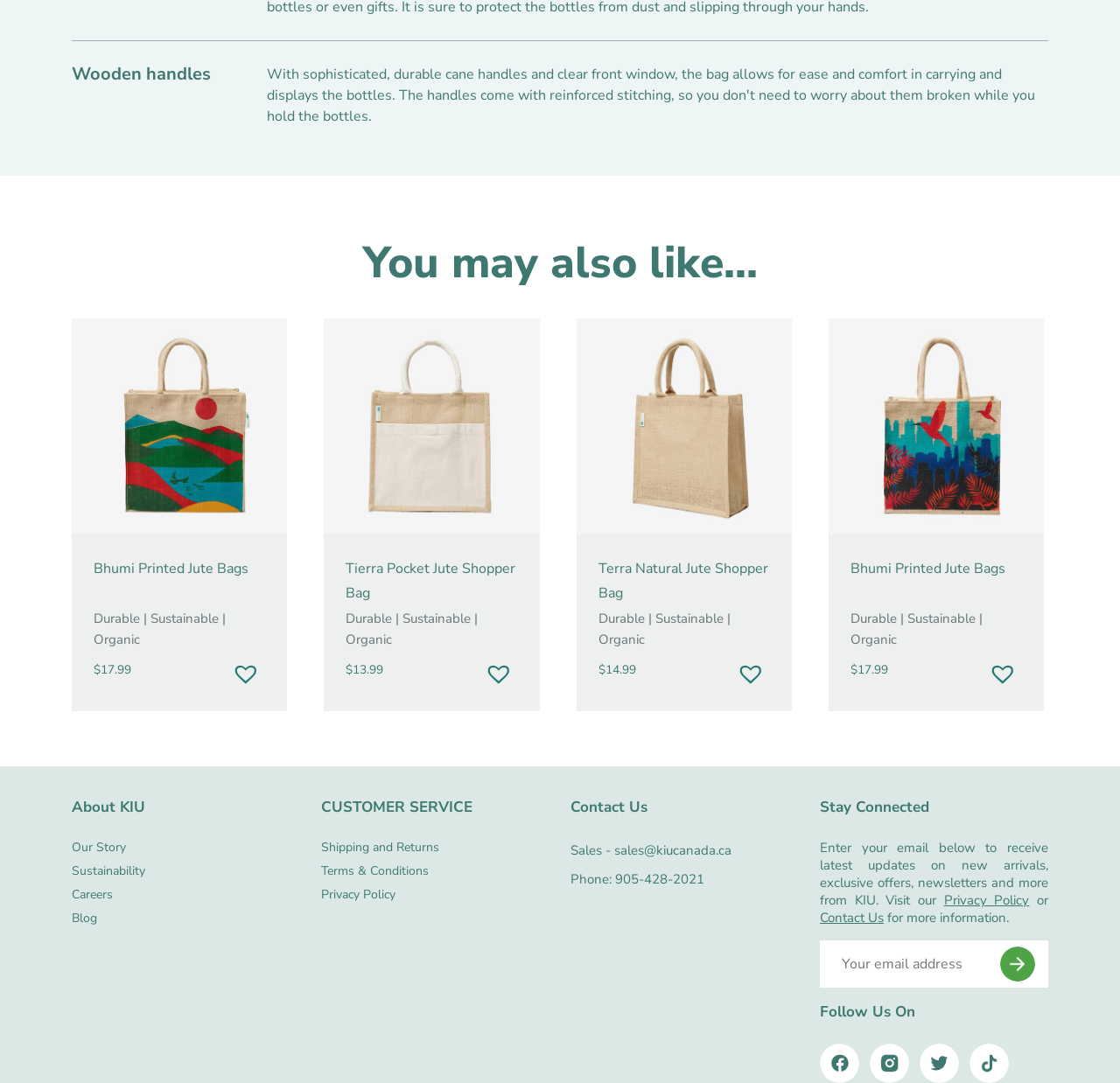Based on the element description: "Privacy Policy", identify the bounding box coordinates for this UI element. The coordinates must be four float numbers between 0 and 1, listed as [left, top, right, bottom].

[0.287, 0.819, 0.353, 0.834]